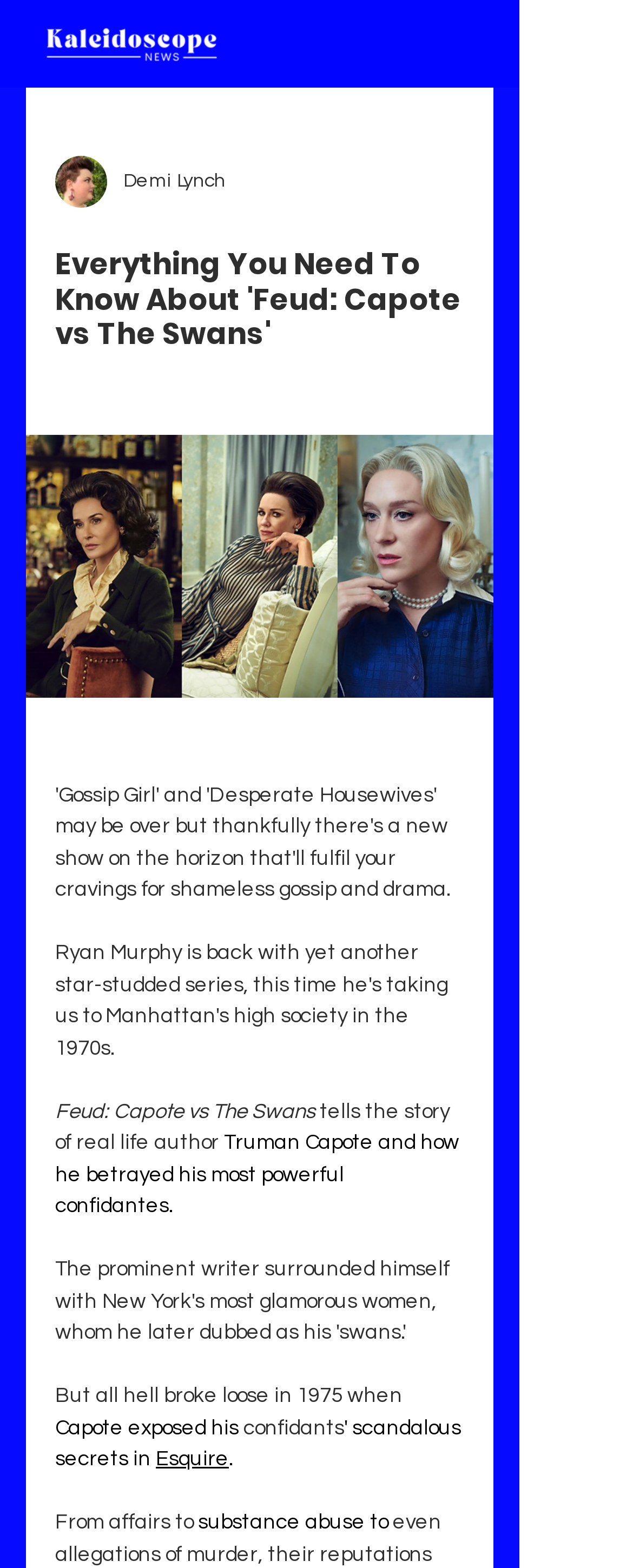Give a detailed overview of the webpage's appearance and contents.

The webpage is about the TV series "Feud: Capote vs The Swans" created by Ryan Murphy, set in Manhattan's high society in the 1970s. At the top of the page, there is a website banner image, accompanied by a smaller image of the writer, Demi Lynch, and a heading that reads "Everything You Need To Know About 'Feud: Capote vs The Swans'". 

Below the heading, there is a button, and a series of paragraphs that summarize the storyline of the series. The text explains that the show tells the story of real-life author Truman Capote and how he betrayed his most powerful confidantes. It also mentions that all hell broke loose in 1975 when Capote exposed his confidants. 

There is a link to Esquire magazine at the bottom of the page, followed by a few more lines of text that discuss the themes of the show, including affairs, substance abuse, and more. Overall, the page provides an overview of the TV series, its plot, and its themes.